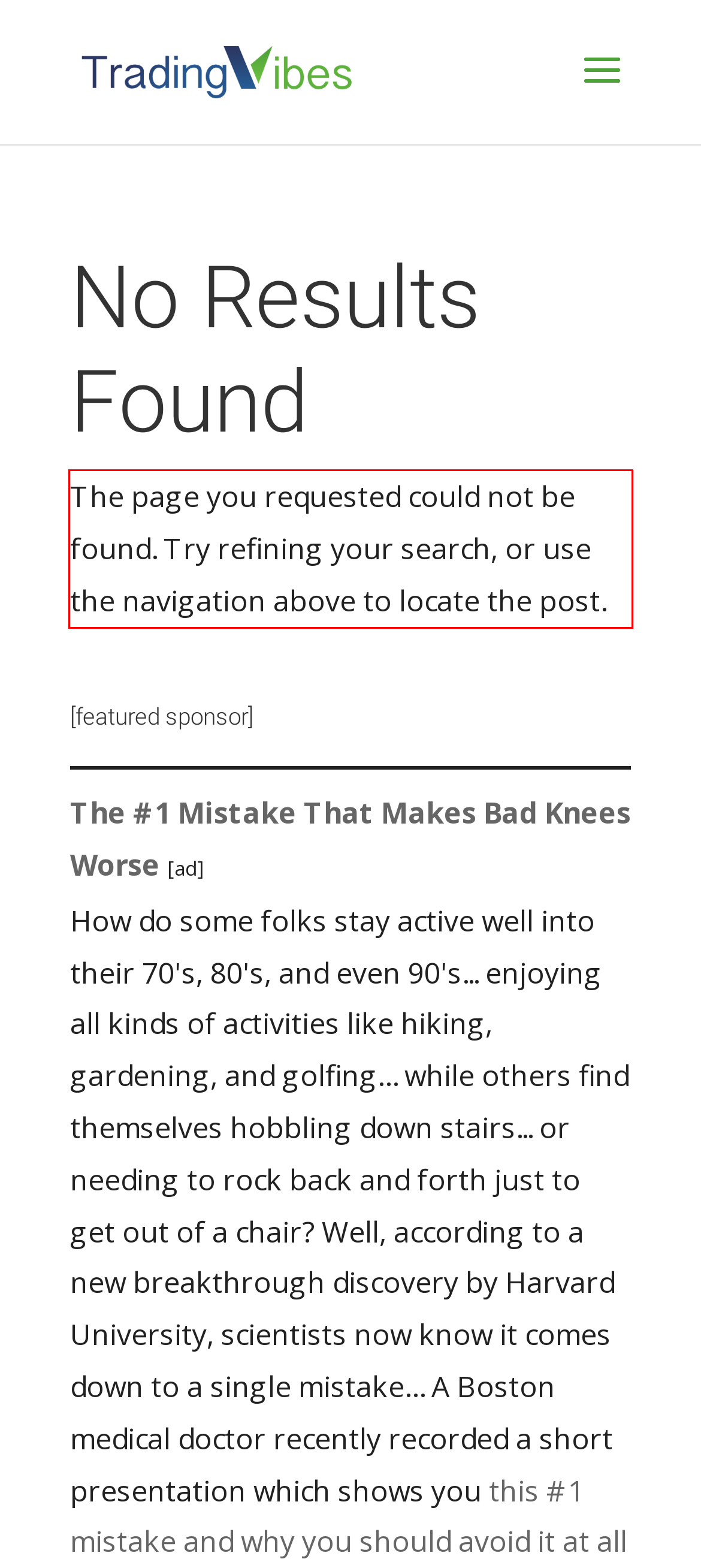With the provided screenshot of a webpage, locate the red bounding box and perform OCR to extract the text content inside it.

The page you requested could not be found. Try refining your search, or use the navigation above to locate the post.